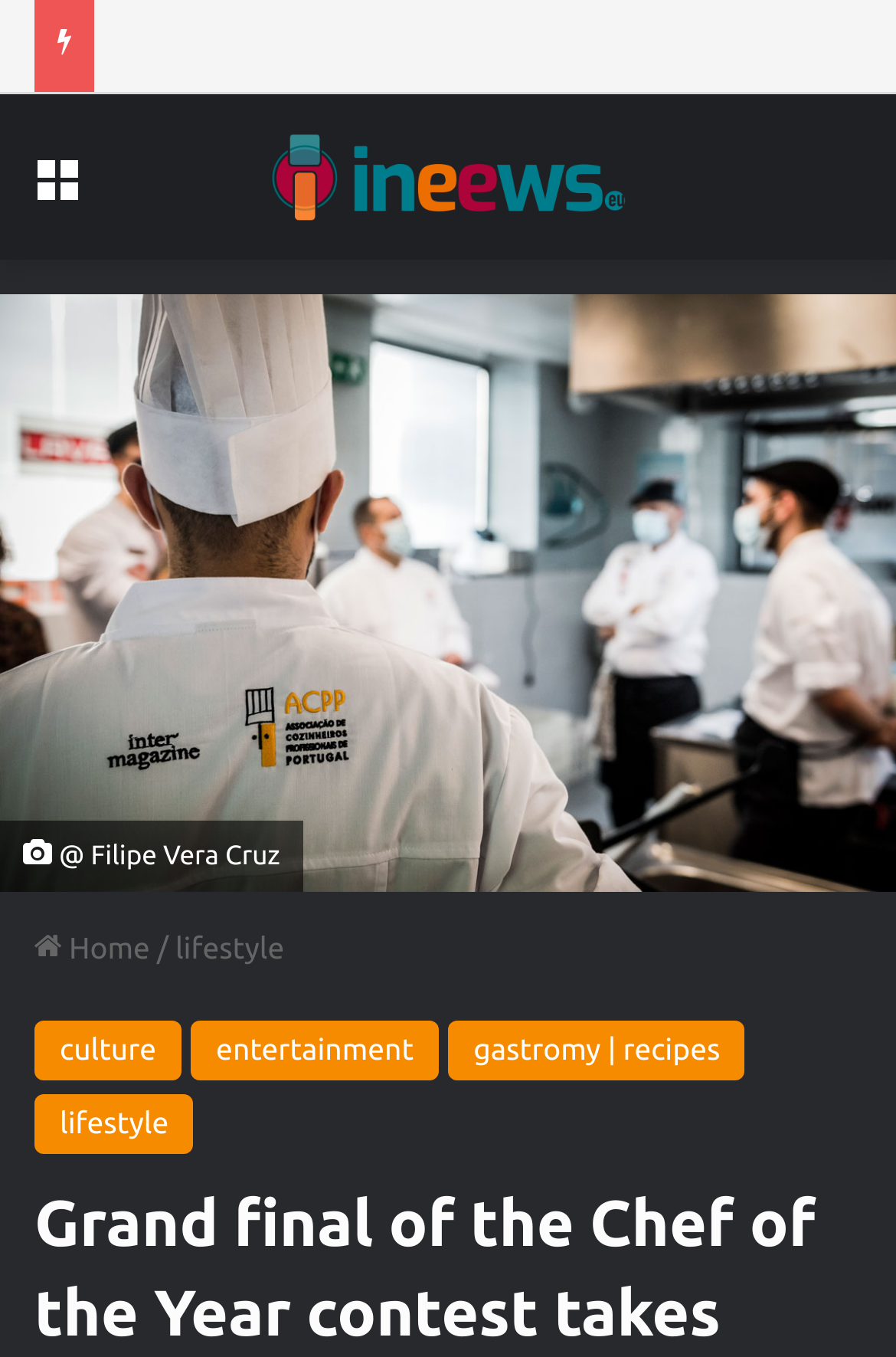Find the bounding box coordinates for the HTML element specified by: "lifestyle".

[0.196, 0.687, 0.317, 0.711]